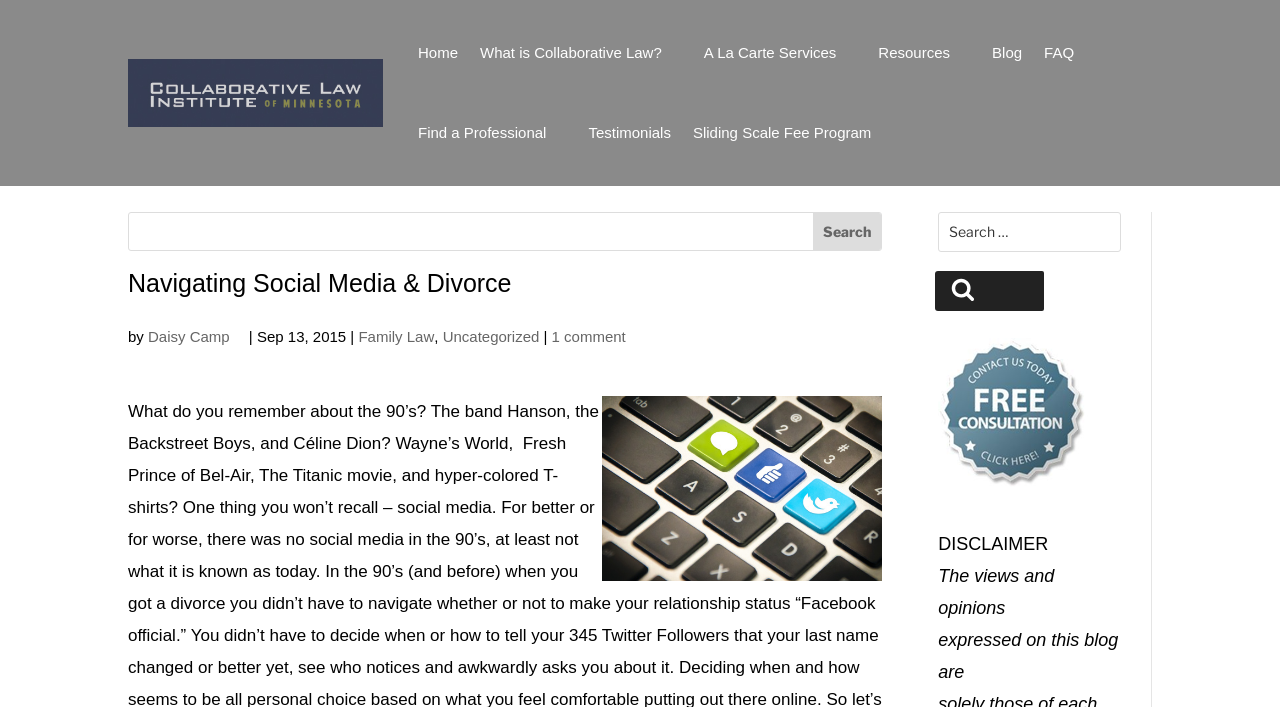What is the category of the current article?
Using the image provided, answer with just one word or phrase.

Family Law